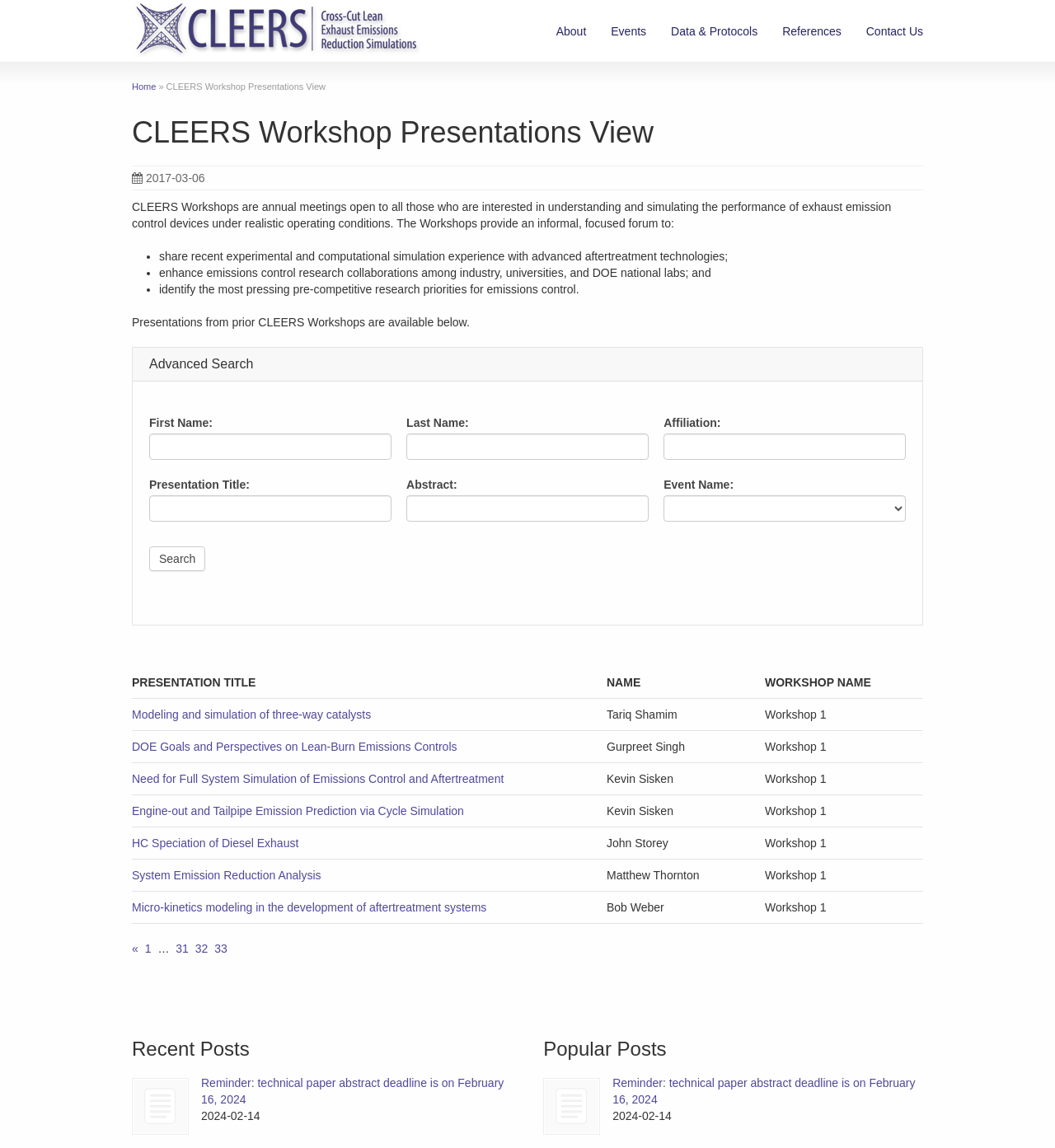What is the purpose of CLEERS Workshops?
Using the image as a reference, give a one-word or short phrase answer.

Share recent experimental and computational simulation experience